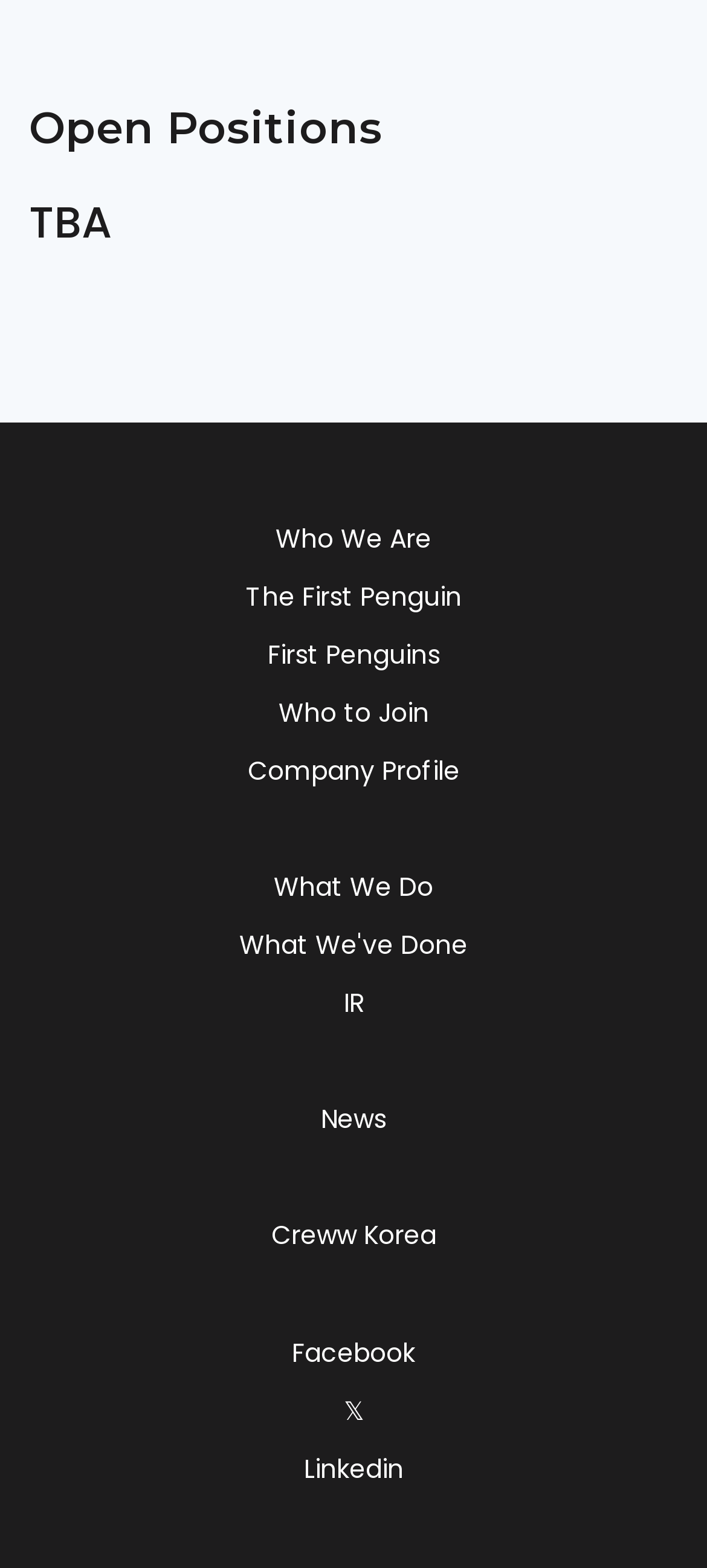Determine the bounding box coordinates of the target area to click to execute the following instruction: "Read What We've Done."

[0.338, 0.591, 0.662, 0.614]